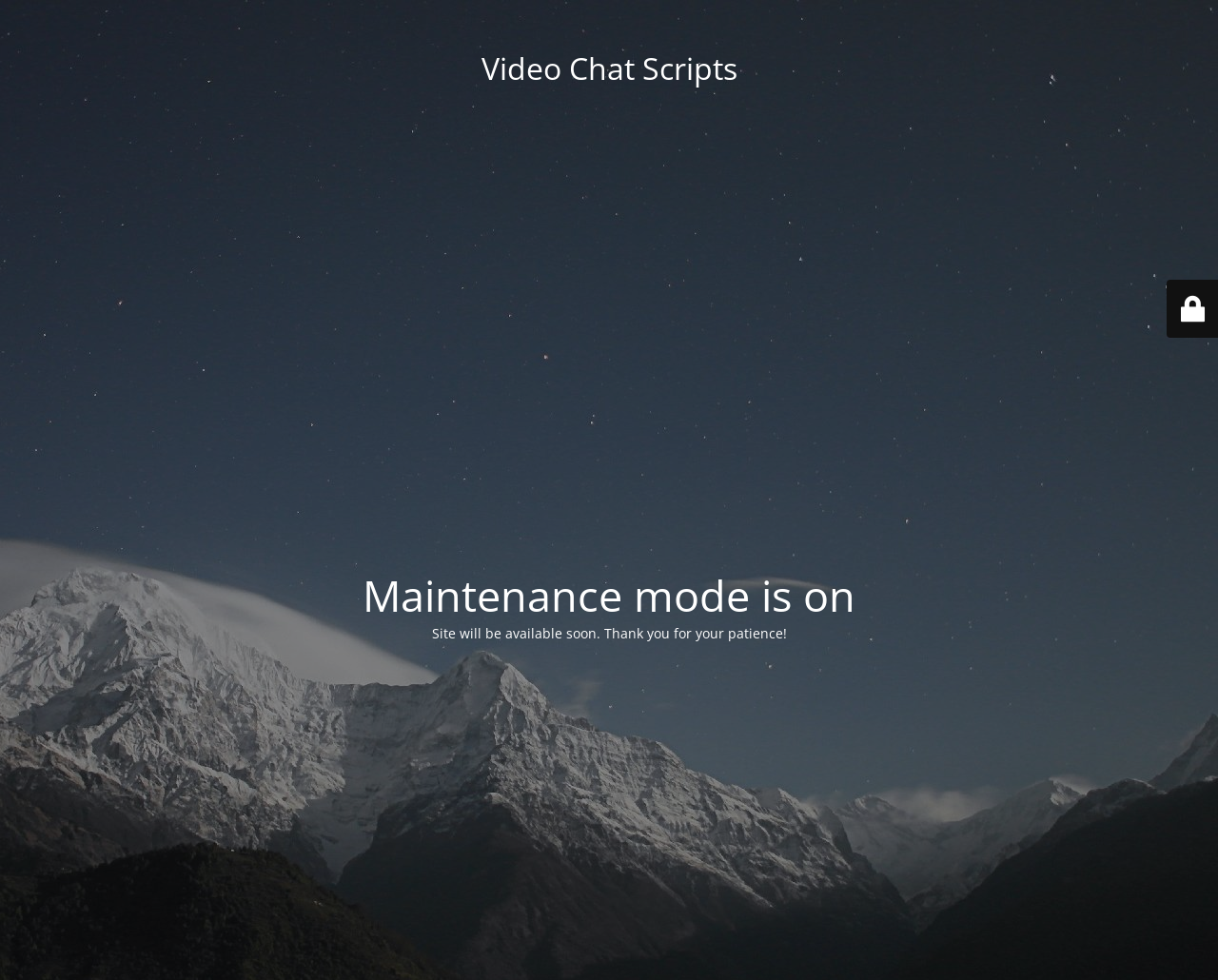What is the main heading of this webpage? Please extract and provide it.

Video Chat Scripts